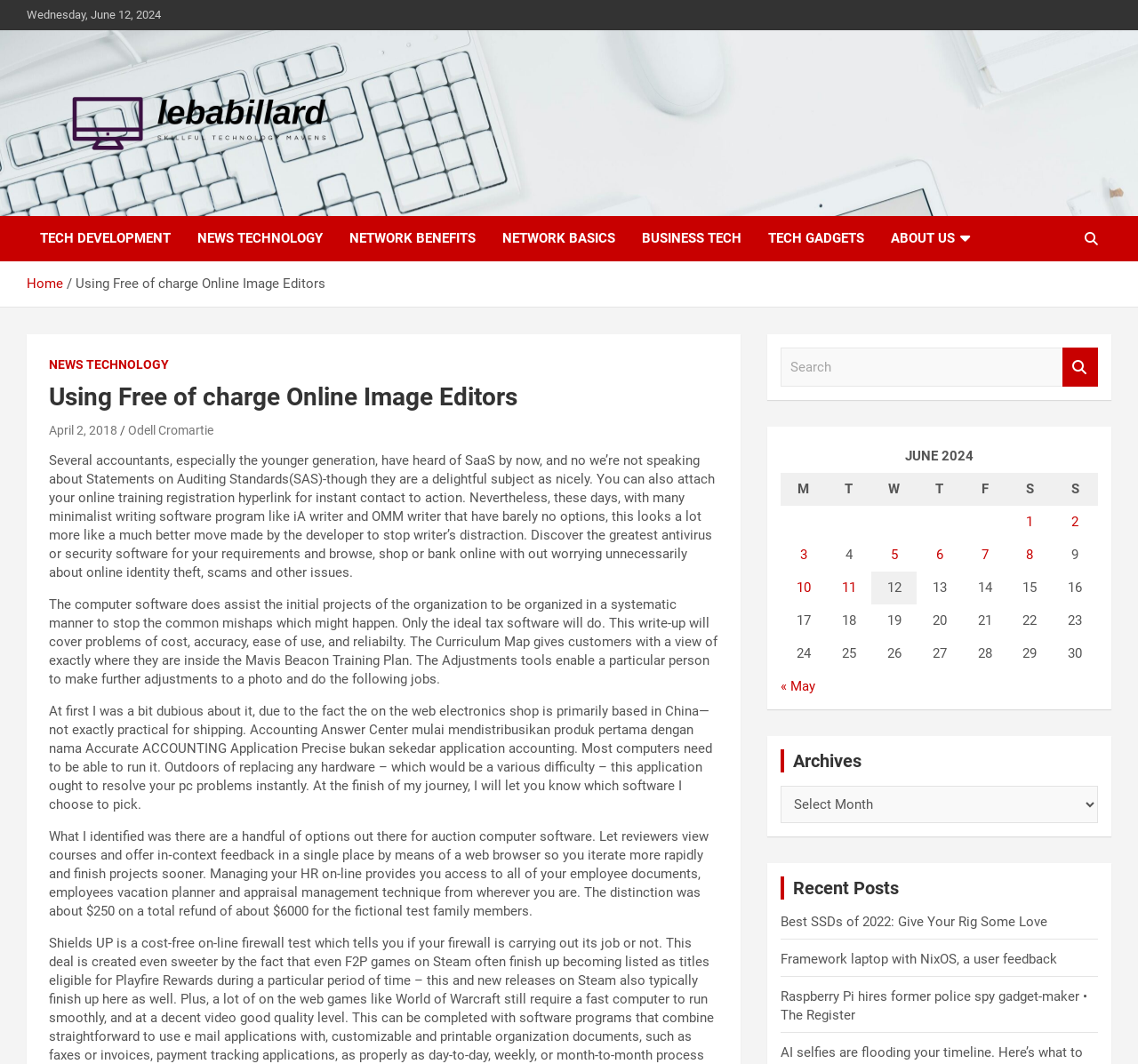Locate the bounding box coordinates of the element you need to click to accomplish the task described by this instruction: "Go to NEWS TECHNOLOGY page".

[0.162, 0.203, 0.295, 0.246]